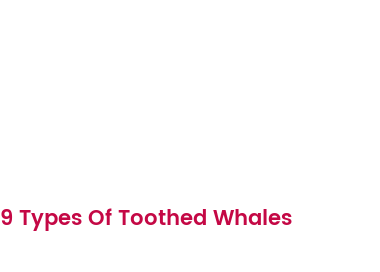What is the purpose of the image?
By examining the image, provide a one-word or phrase answer.

To educate readers